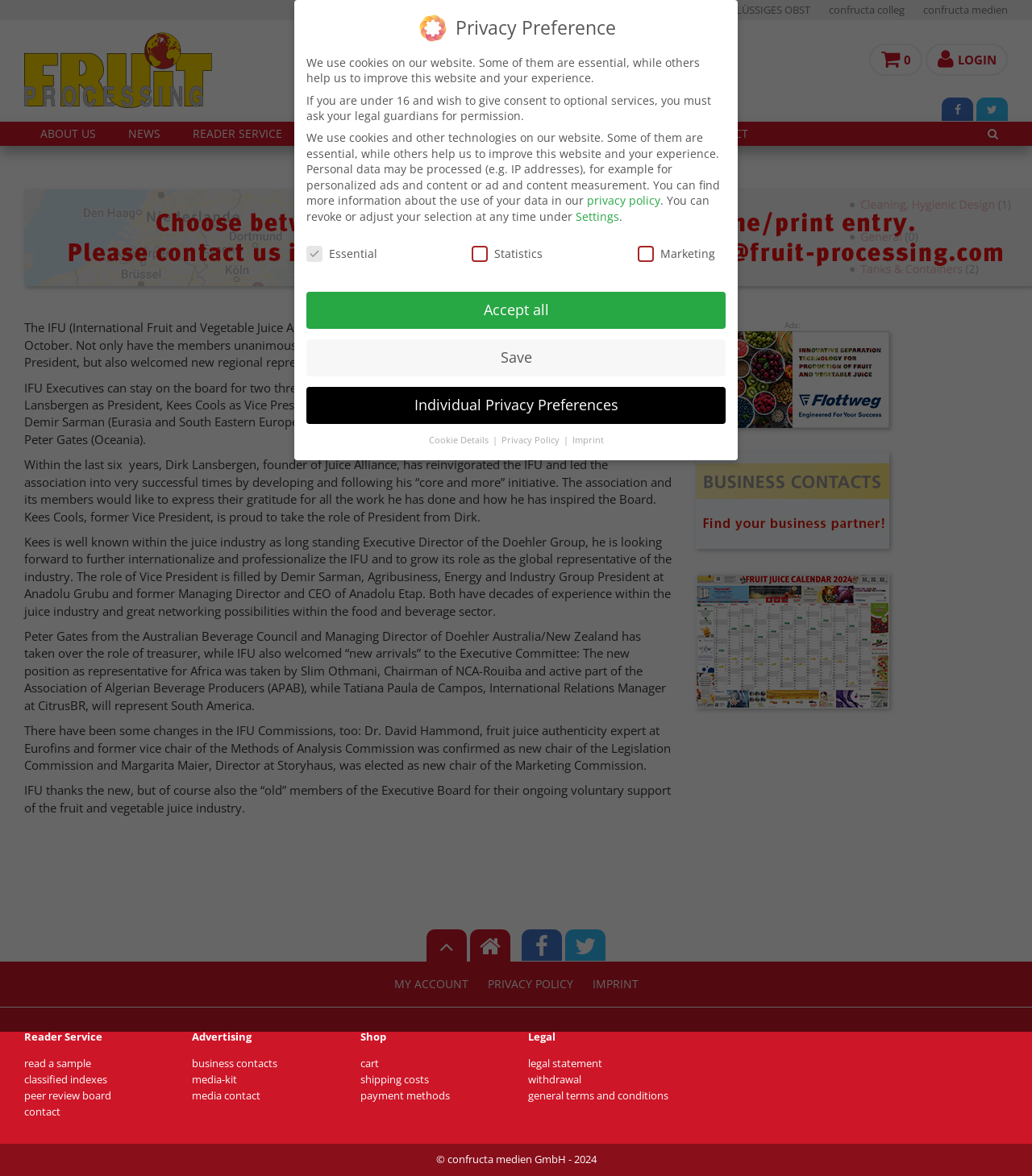Please identify the bounding box coordinates of the element that needs to be clicked to perform the following instruction: "read about World Of Fruits 2023".

[0.324, 0.049, 0.69, 0.09]